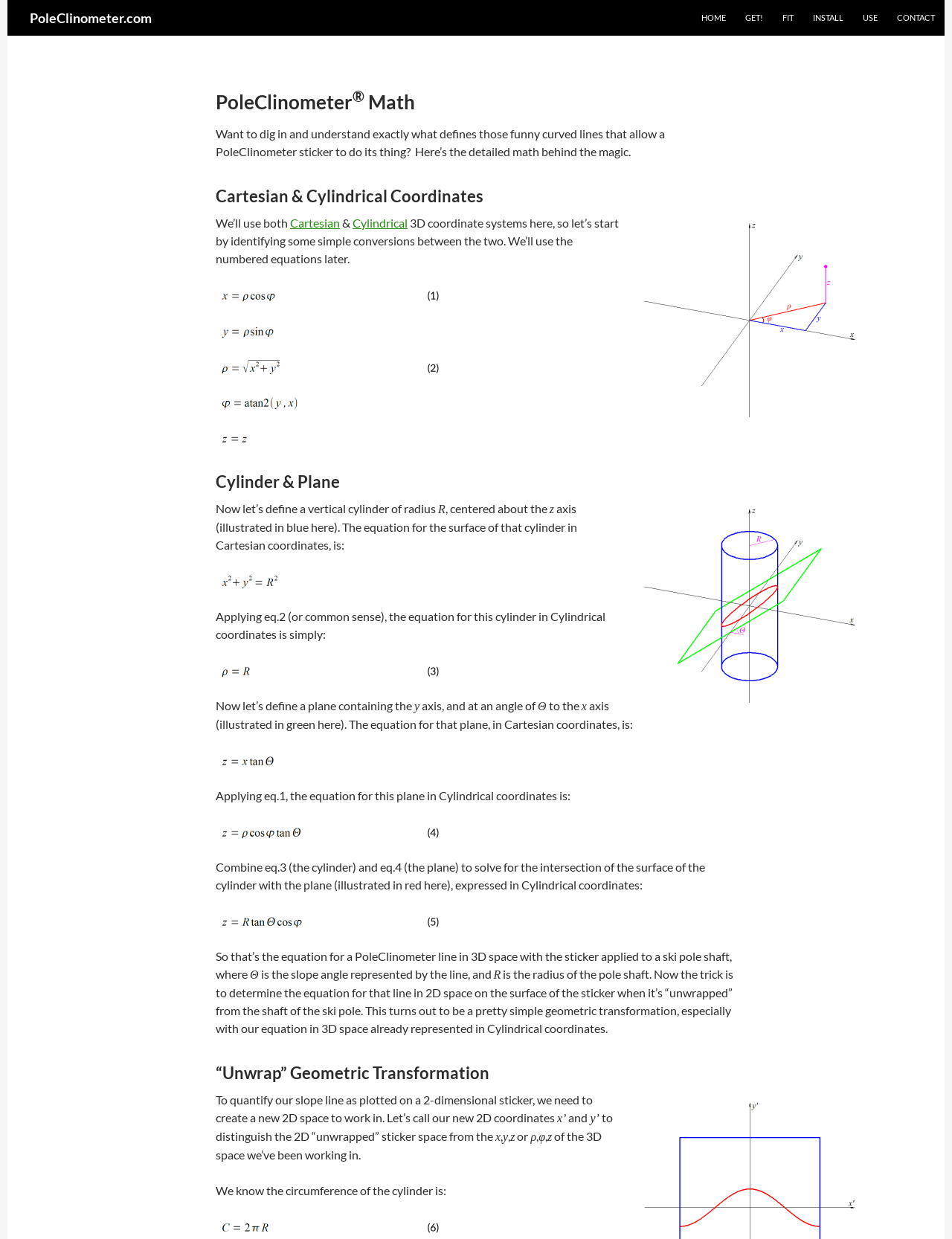Determine the bounding box coordinates of the clickable region to execute the instruction: "Click Cylindrical". The coordinates should be four float numbers between 0 and 1, denoted as [left, top, right, bottom].

[0.37, 0.174, 0.428, 0.185]